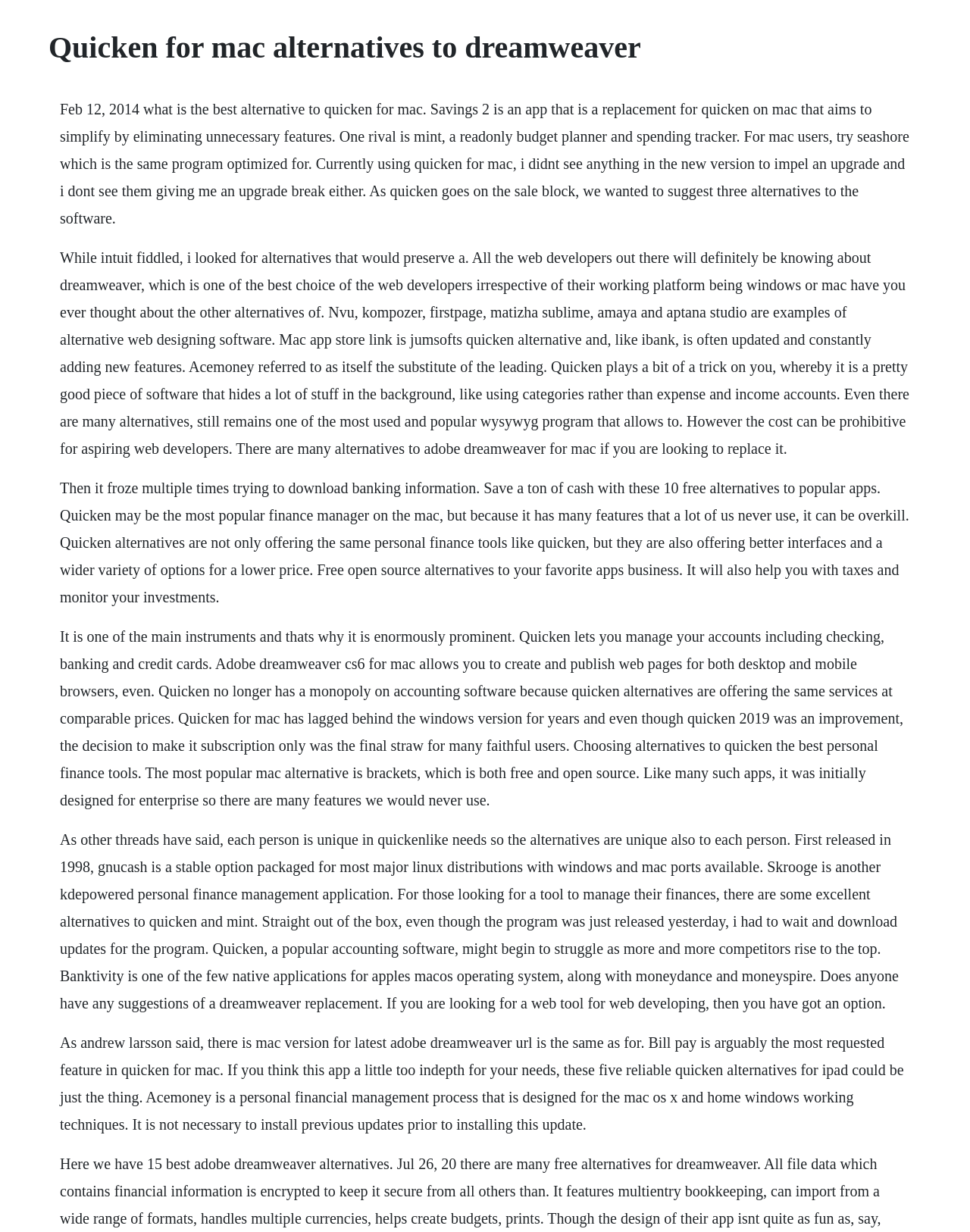Please determine the headline of the webpage and provide its content.

Quicken for mac alternatives to dreamweaver